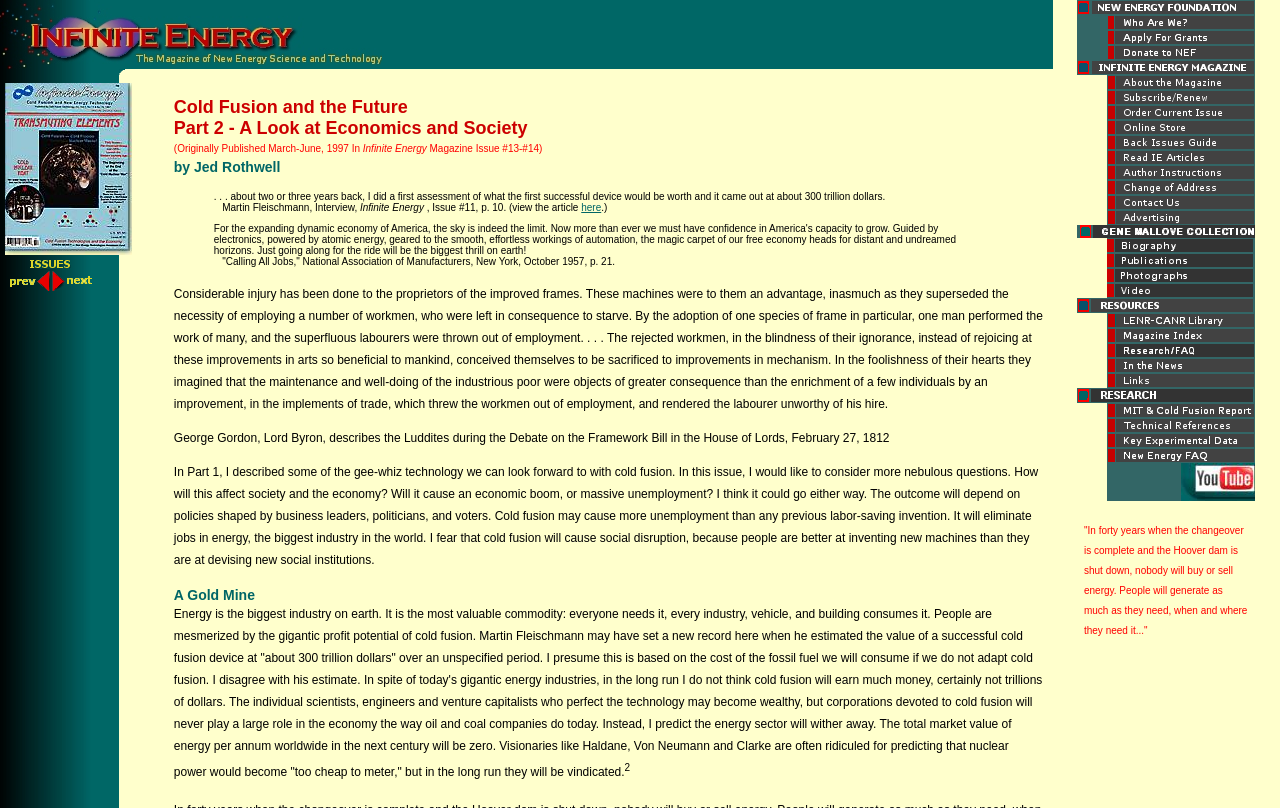What is the name of the magazine?
From the image, respond using a single word or phrase.

Infinite Energy